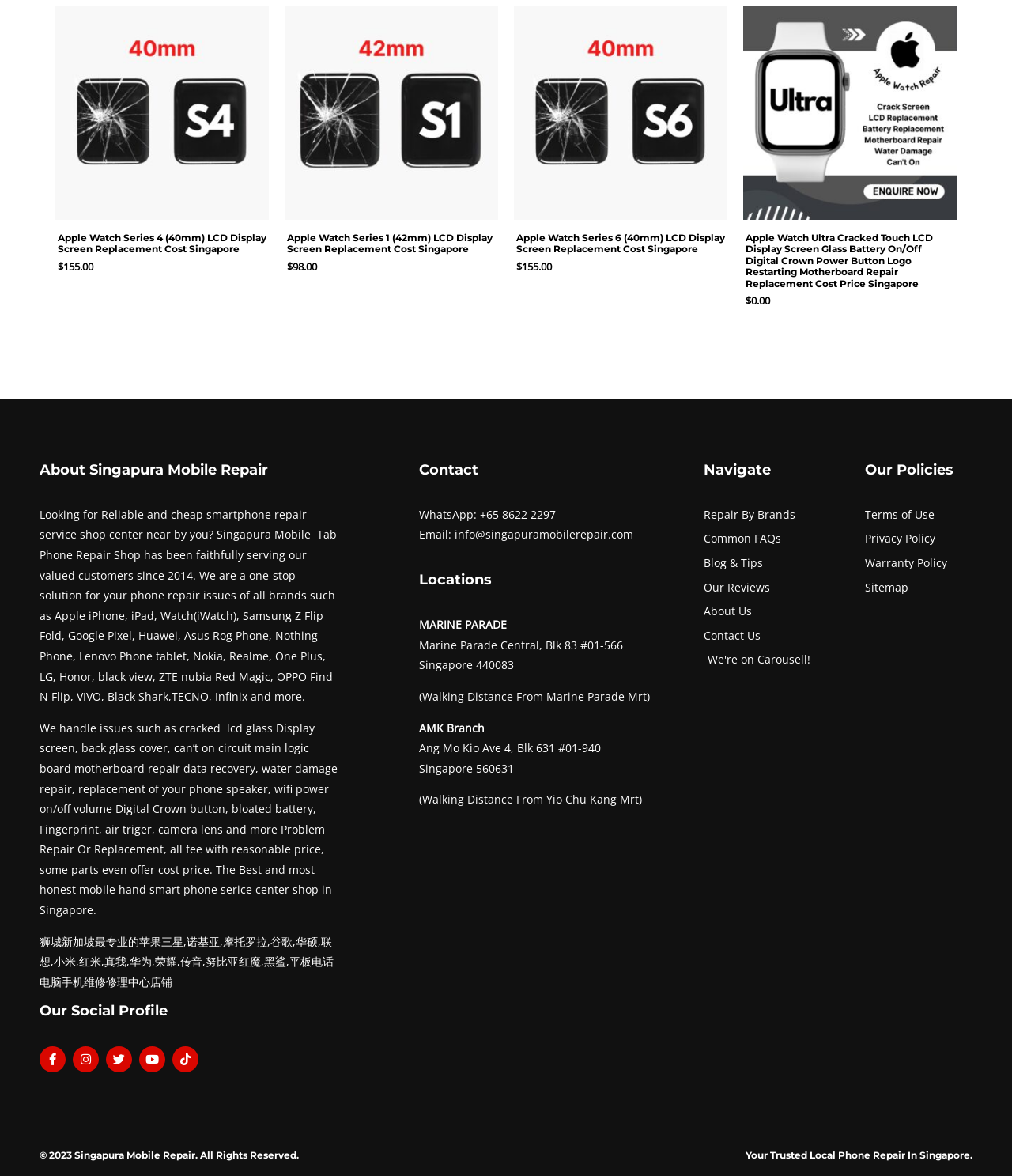Show me the bounding box coordinates of the clickable region to achieve the task as per the instruction: "Click on the 'Sonoma County Conservation Alliance - SCCA' link".

None